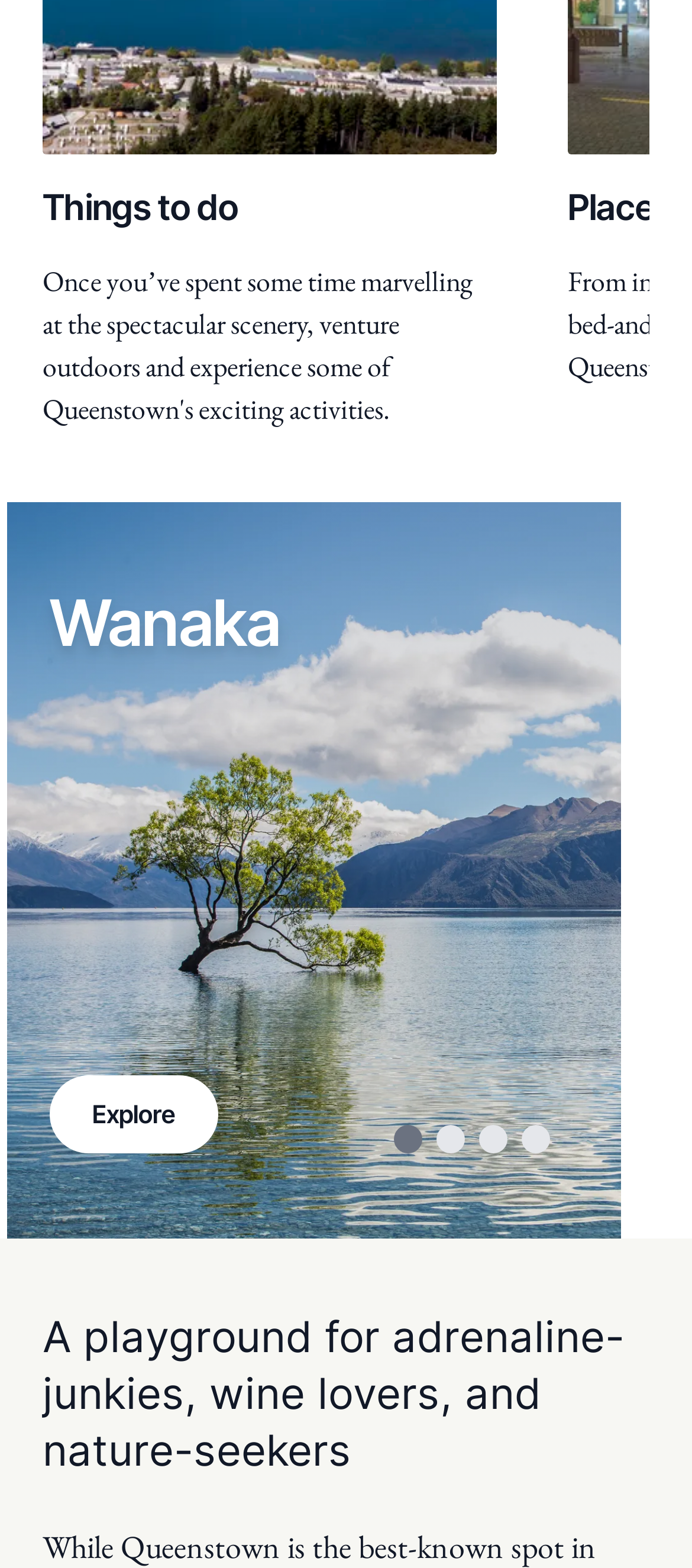How many navigation buttons are there?
Answer the question with a detailed explanation, including all necessary information.

There are four navigation buttons, namely 'Navigate to slide 1', 'Navigate to slide 2', 'Navigate to slide 3', and 'Navigate to slide 4', which are located at the bottom of the region 'Gallery'.